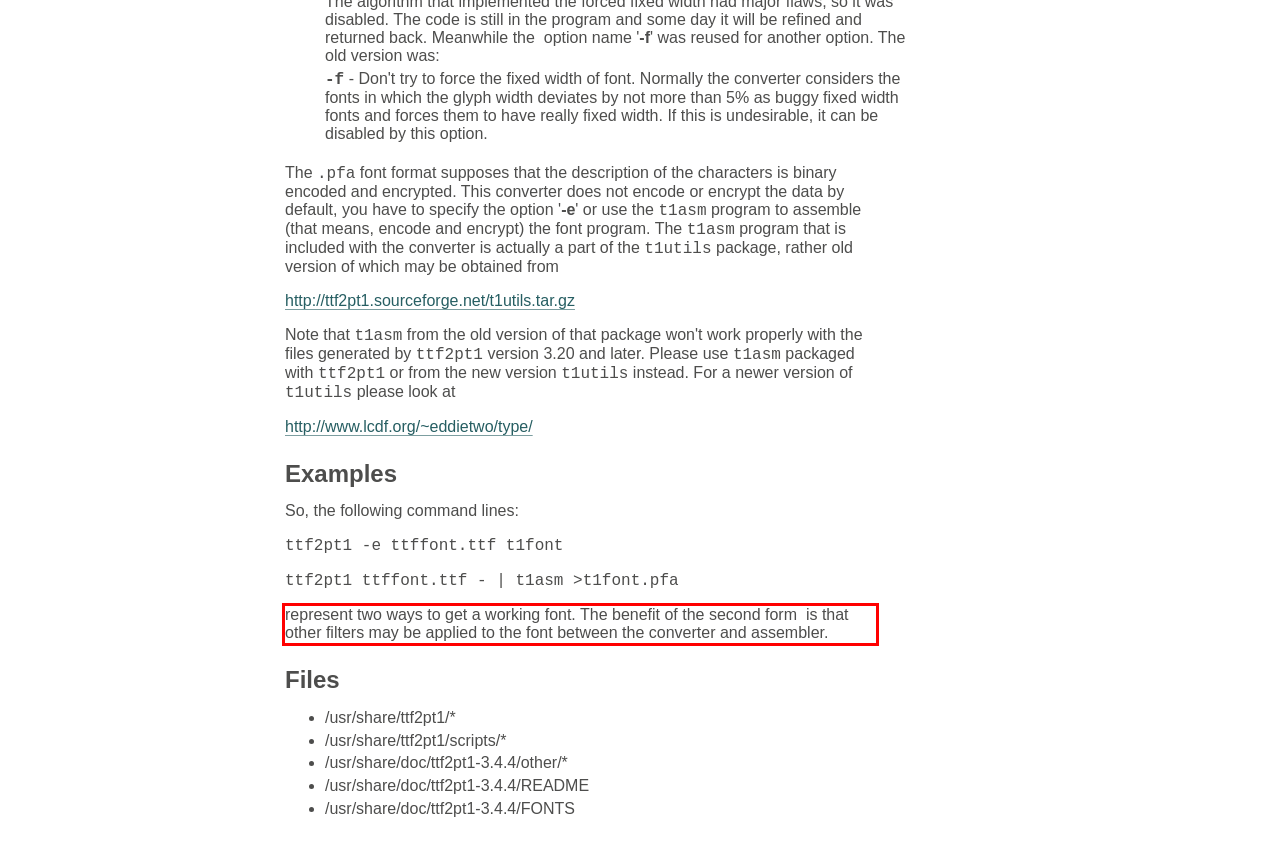By examining the provided screenshot of a webpage, recognize the text within the red bounding box and generate its text content.

represent two ways to get a working font. The benefit of the second form is that other filters may be applied to the font between the converter and assembler.